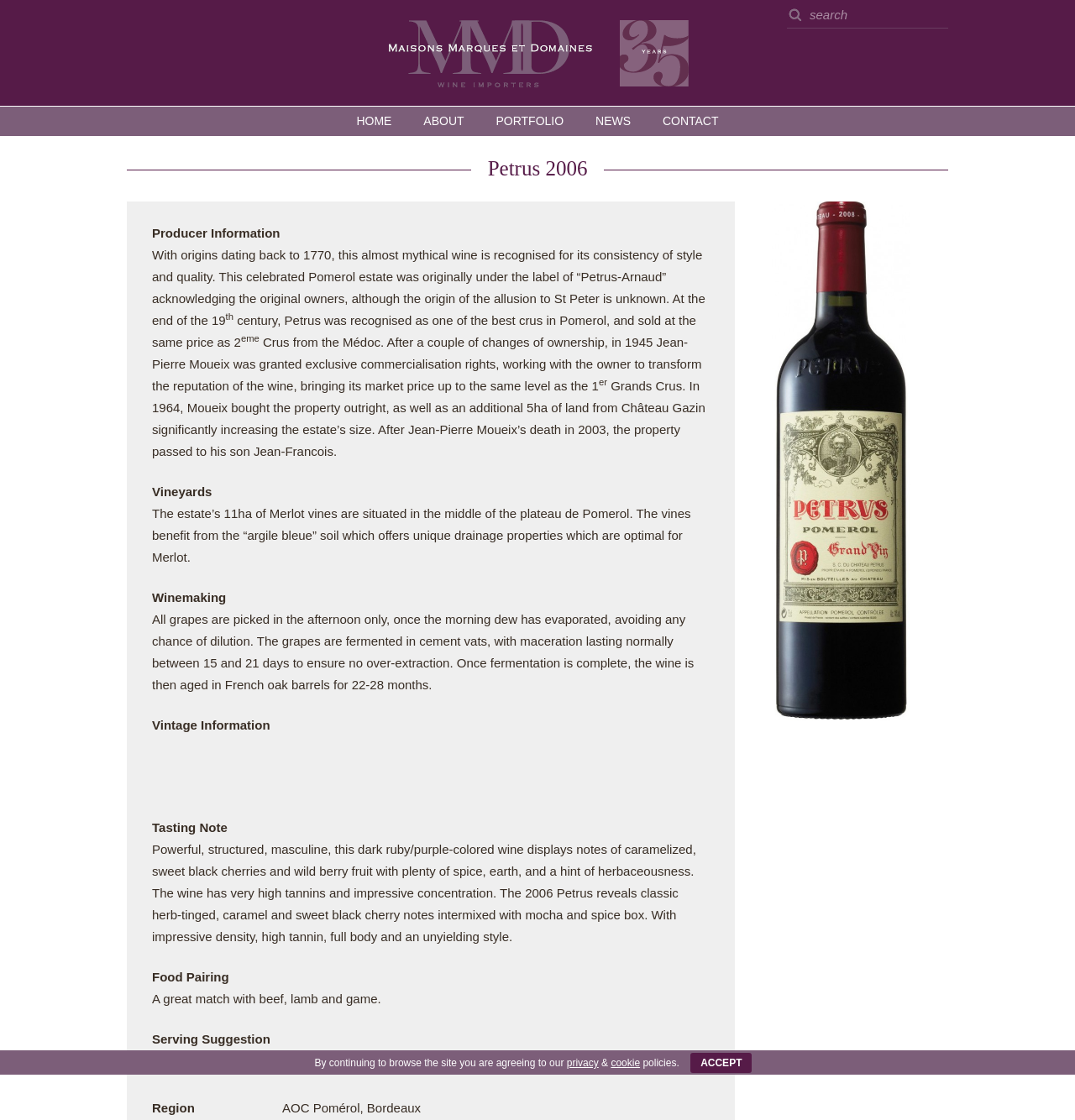What is the name of the wine?
Using the screenshot, give a one-word or short phrase answer.

Petrus 2006